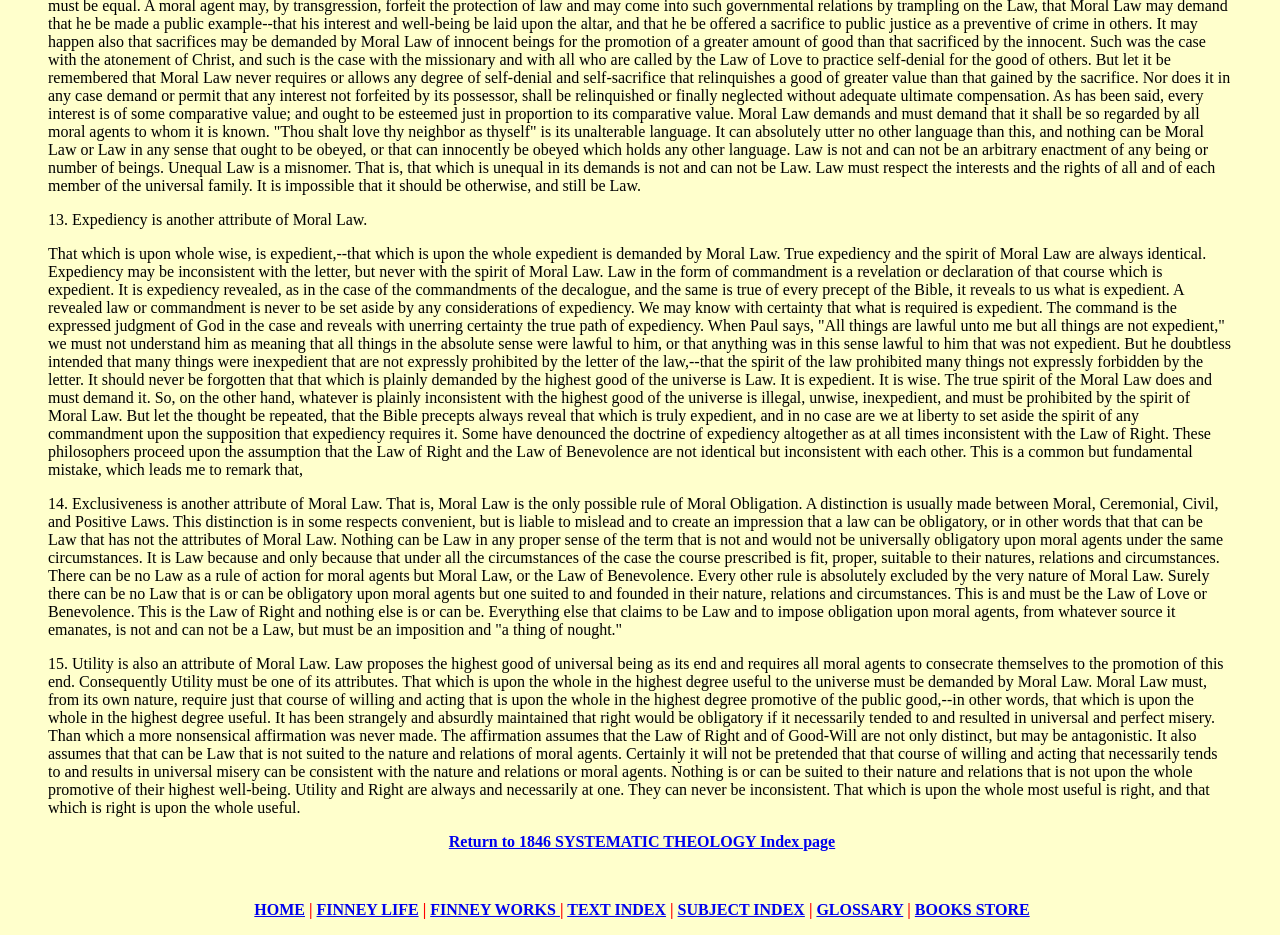Kindly determine the bounding box coordinates of the area that needs to be clicked to fulfill this instruction: "Go to HOME".

[0.199, 0.964, 0.238, 0.982]